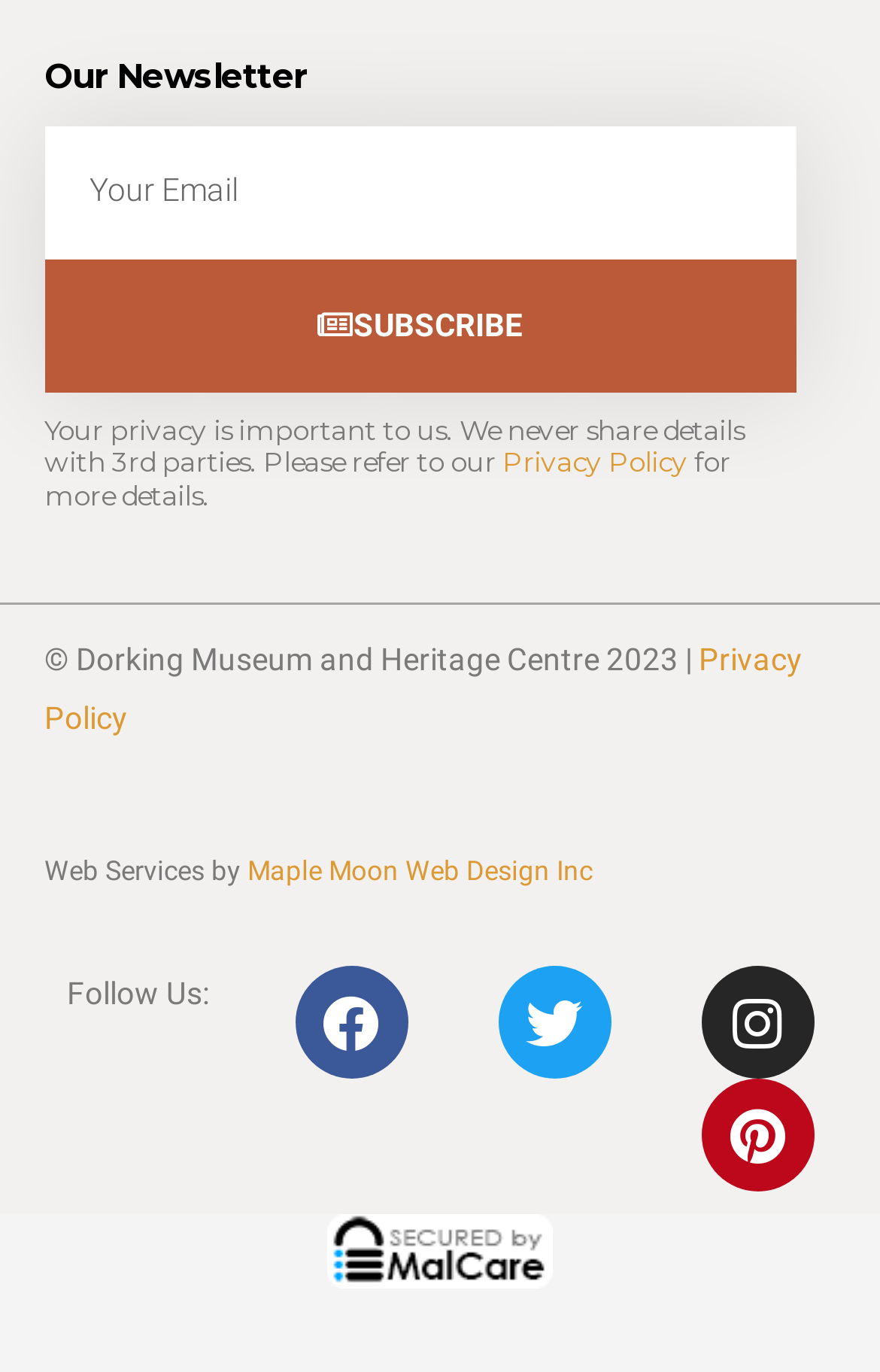Provide a short, one-word or phrase answer to the question below:
What is the purpose of the email textbox?

To subscribe to the newsletter